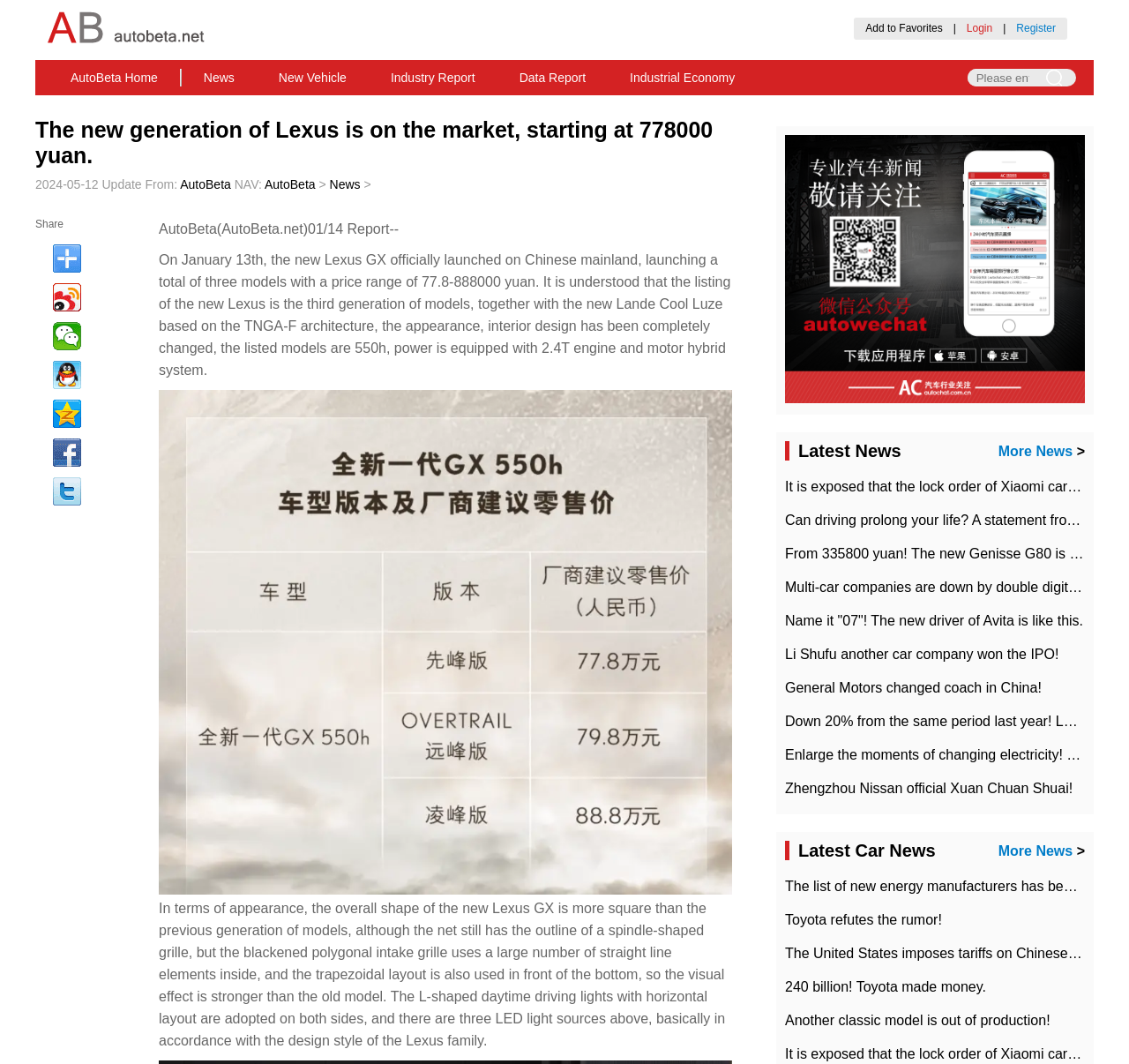Identify the bounding box coordinates for the region of the element that should be clicked to carry out the instruction: "Share on Weibo". The bounding box coordinates should be four float numbers between 0 and 1, i.e., [left, top, right, bottom].

[0.047, 0.266, 0.072, 0.293]